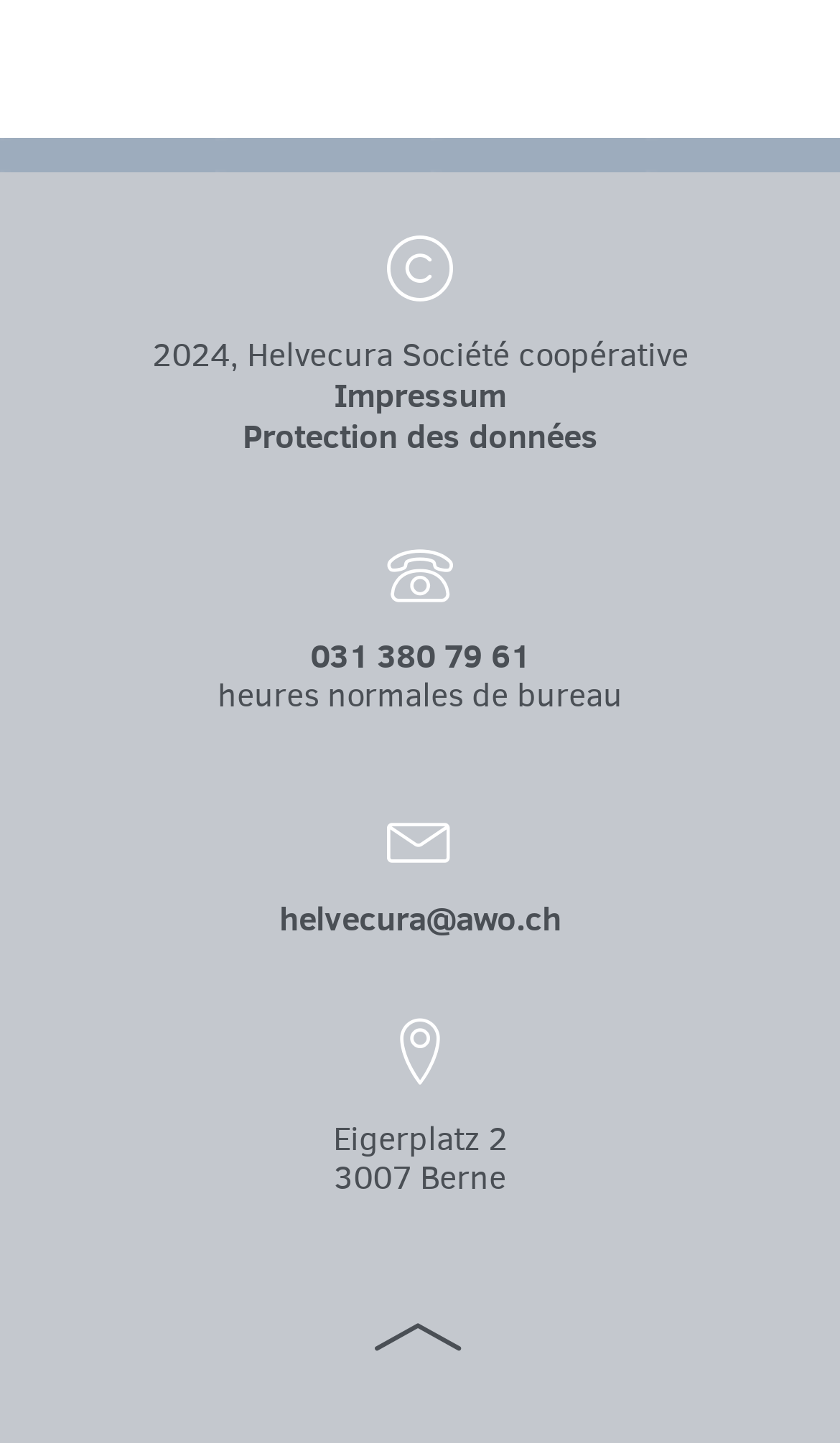Give a short answer to this question using one word or a phrase:
What is the name of the cooperative society?

Helvecura Société coopérative